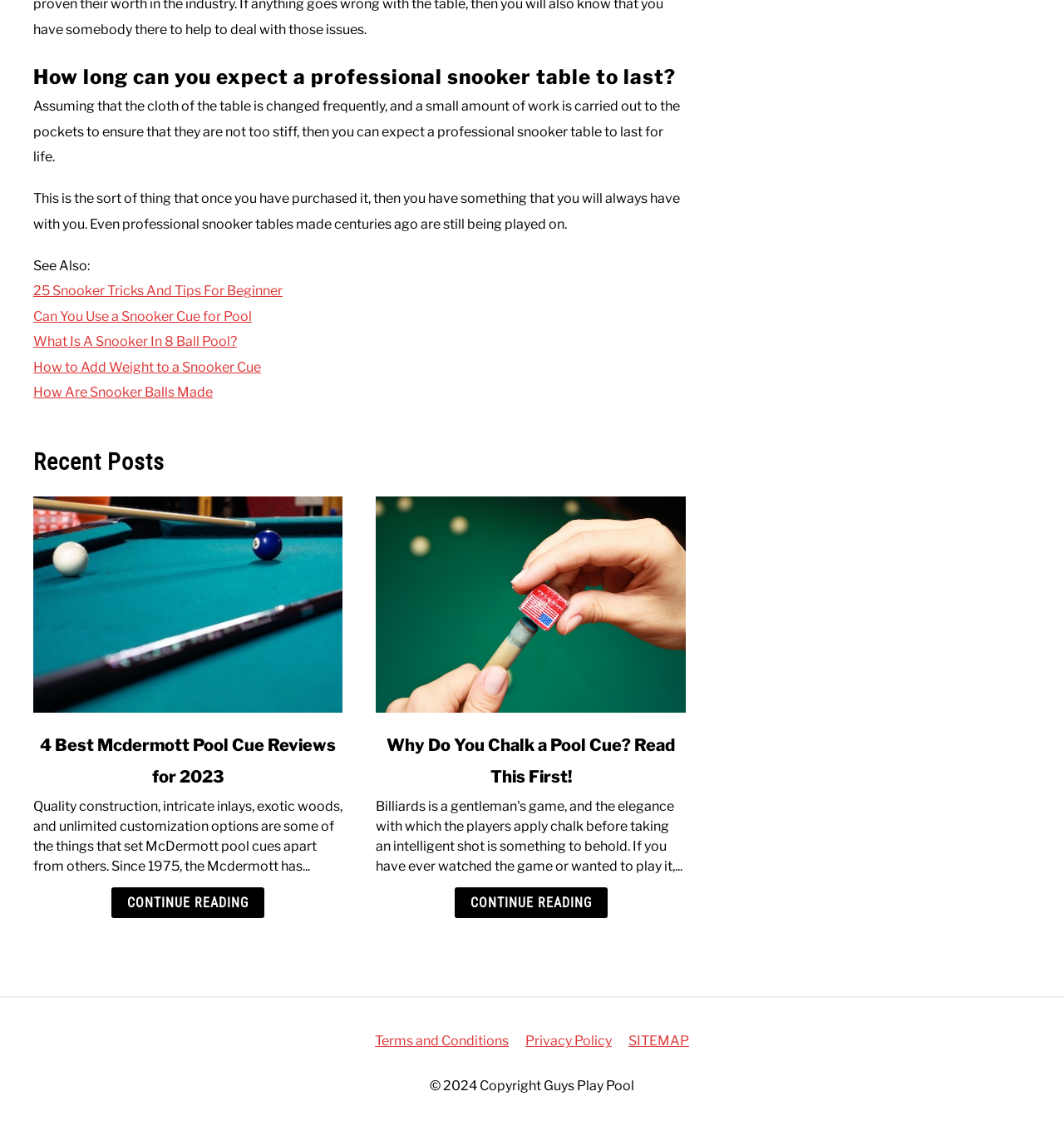How long can a professional snooker table last?
We need a detailed and meticulous answer to the question.

The answer can be found in the first paragraph of the webpage, which states that 'Assuming that the cloth of the table is changed frequently, and a small amount of work is carried out to the pockets to ensure that they are not too stiff, then you can expect a professional snooker table to last for life.'